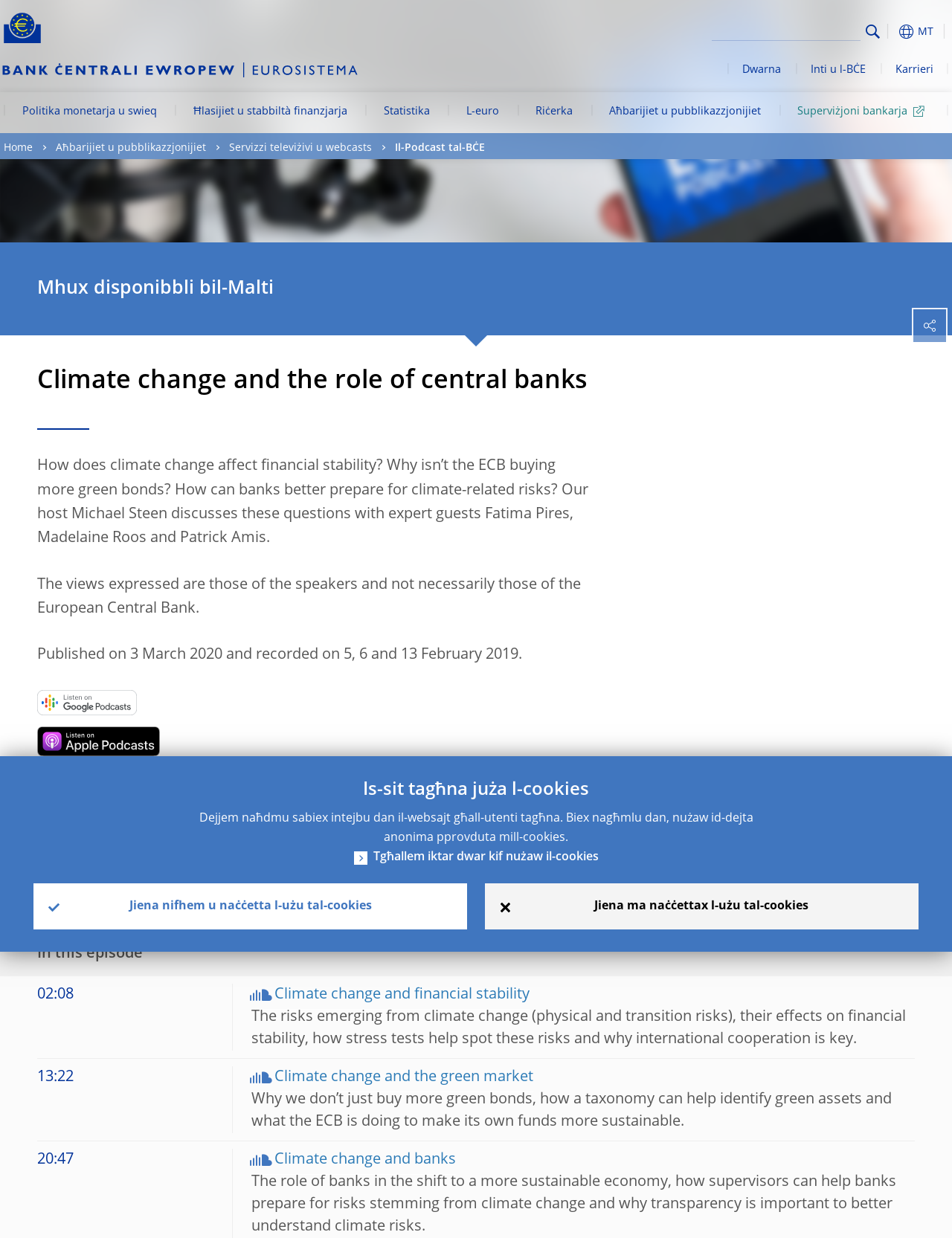What is the logo of the European Central Bank?
Identify the answer in the screenshot and reply with a single word or phrase.

Yellow Euro sign surrounded by yellow stars